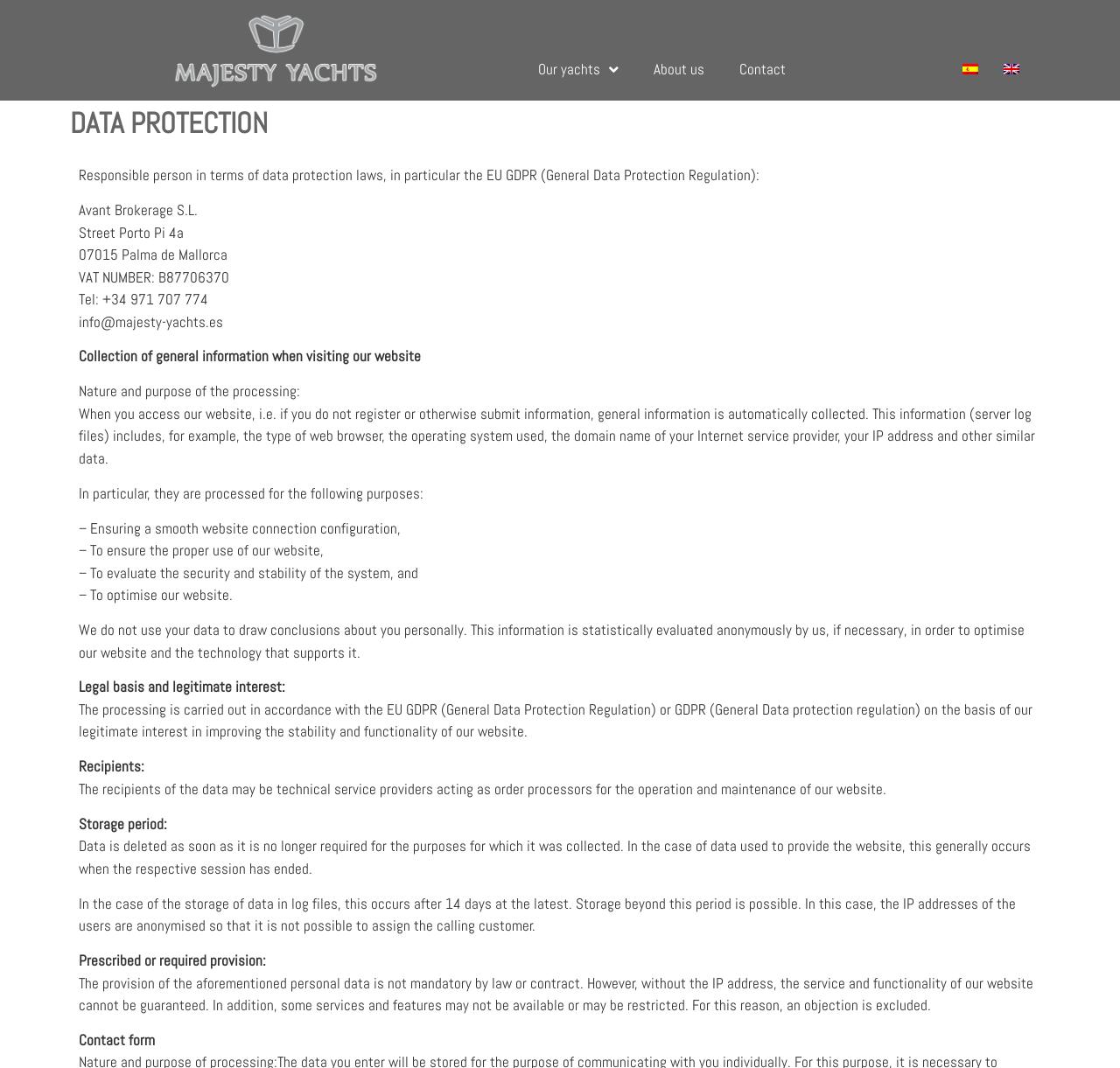Generate a detailed explanation of the webpage's features and information.

The webpage is about data protection, specifically the EU GDPR (General Data Protection Regulation) for Majesty Yachts. At the top, there is a navigation menu with links to "Majesty-Yachts-superyachts", "Our yachts", "About us", and "Contact". To the right of the navigation menu, there are language options for "Spanish" and "English", each with a corresponding flag icon.

Below the navigation menu, there is a heading "DATA PROTECTION" followed by a section of text that provides information about the responsible person in terms of data protection laws, including their name, address, VAT number, and contact information.

The main content of the webpage is divided into sections, each with a heading. The first section explains the collection of general information when visiting the website, including the type of web browser, operating system, and IP address. The purpose of this processing is to ensure a smooth website connection, proper use of the website, evaluation of security and stability, and optimization of the website.

The subsequent sections explain the legal basis and legitimate interest, recipients of the data, storage period, and prescribed or required provision of personal data. The text is dense and informative, with no images or graphics aside from the language flag icons.

At the very bottom of the webpage, there is a mention of a "Contact form", but it is not clear if this is a link or a section that follows. Overall, the webpage is focused on providing detailed information about data protection and privacy policies related to Majesty Yachts.